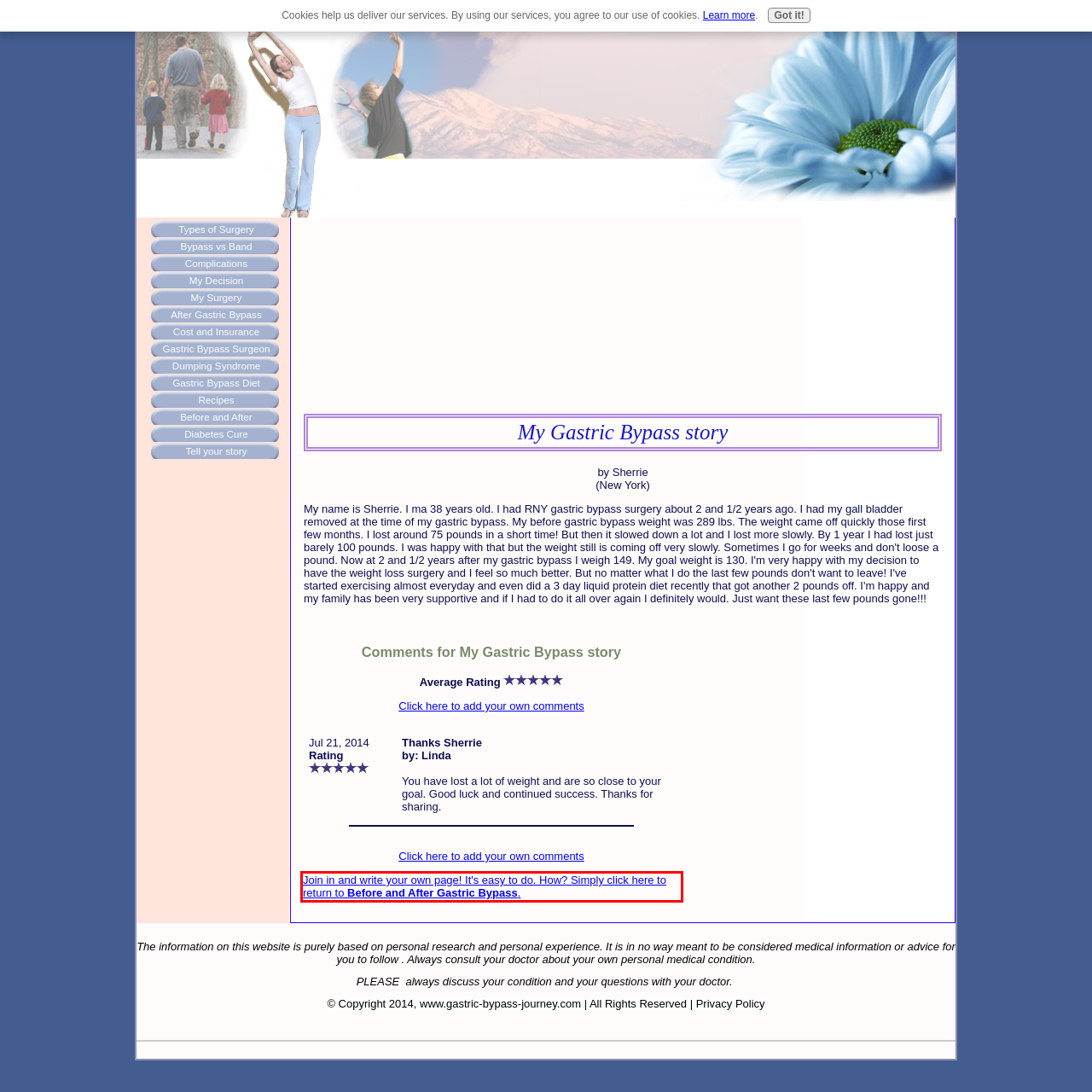Using the provided screenshot, read and generate the text content within the red-bordered area.

Join in and write your own page! It's easy to do. How? Simply click here to return to Before and After Gastric Bypass.